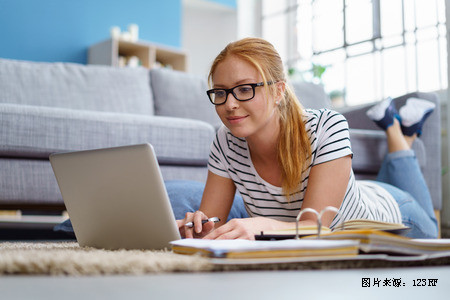How many windows are in the room?
Give a comprehensive and detailed explanation for the question.

The description mentions natural light pouring in through large windows, but it does not specify the exact number of windows, only that they are large.